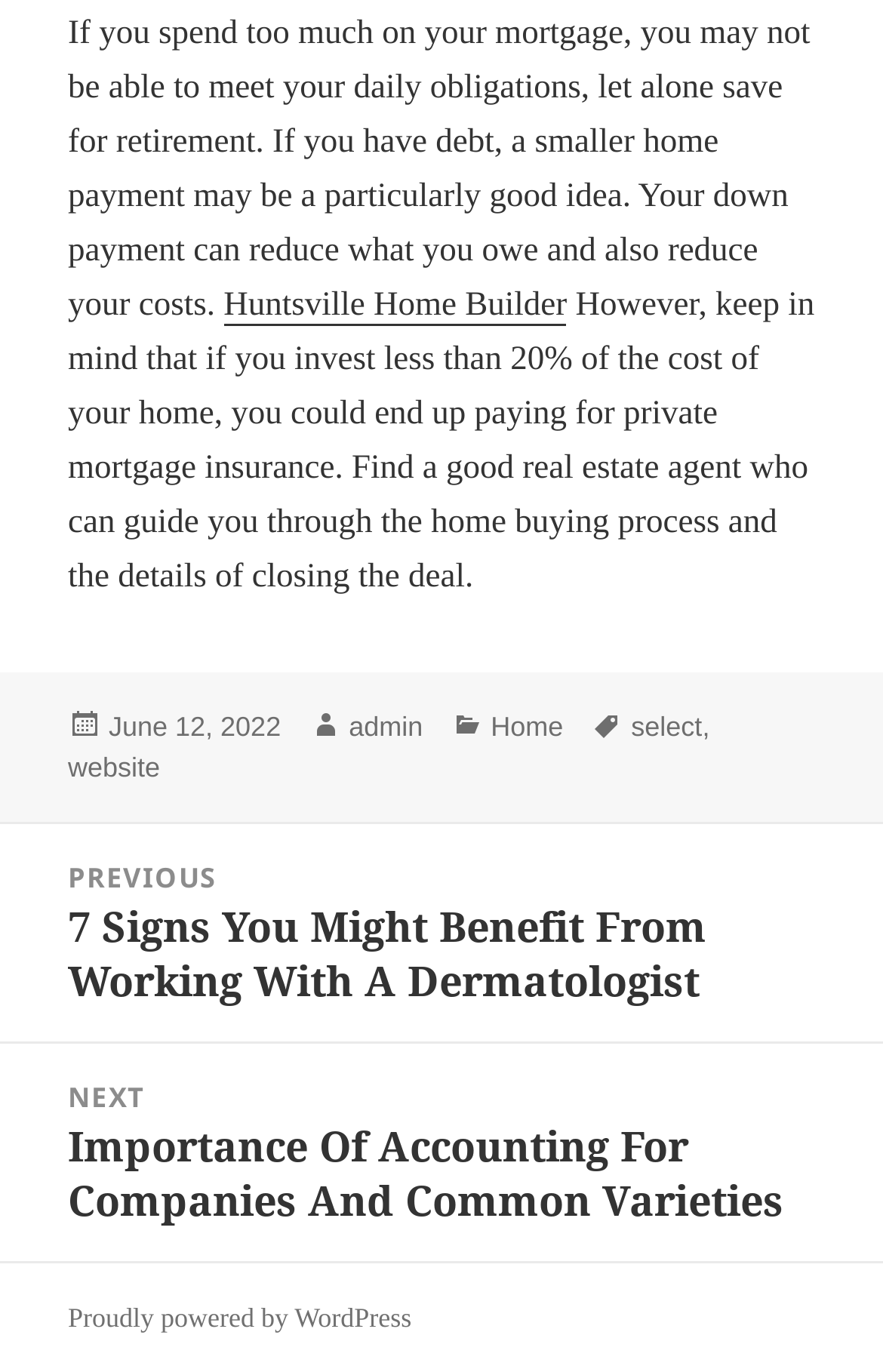Determine the bounding box coordinates for the element that should be clicked to follow this instruction: "Check the website powered by WordPress". The coordinates should be given as four float numbers between 0 and 1, in the format [left, top, right, bottom].

[0.077, 0.948, 0.466, 0.973]